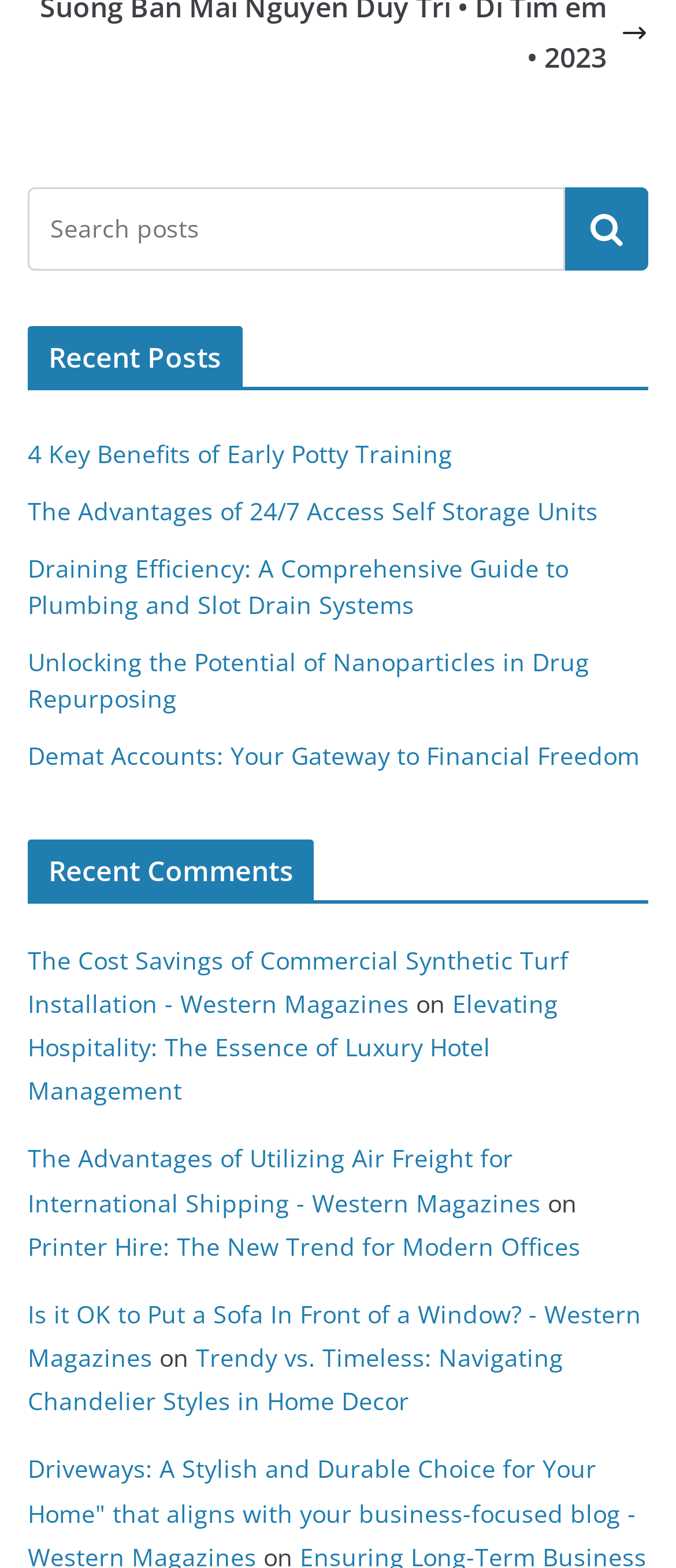Identify the bounding box coordinates for the UI element described as follows: "Menú Cerrar". Ensure the coordinates are four float numbers between 0 and 1, formatted as [left, top, right, bottom].

None